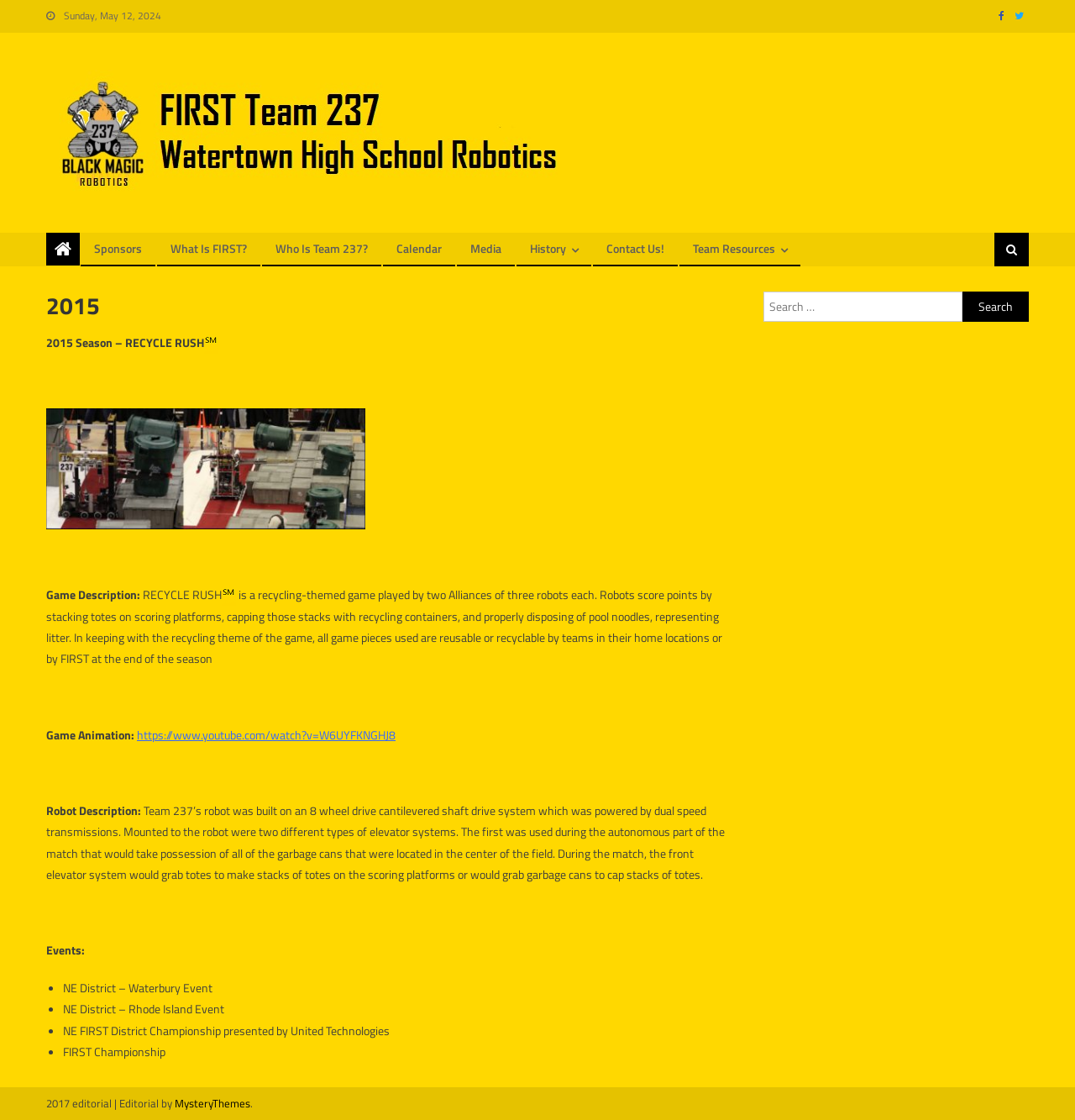Use a single word or phrase to respond to the question:
What is the theme of the 2015 game?

Recycling